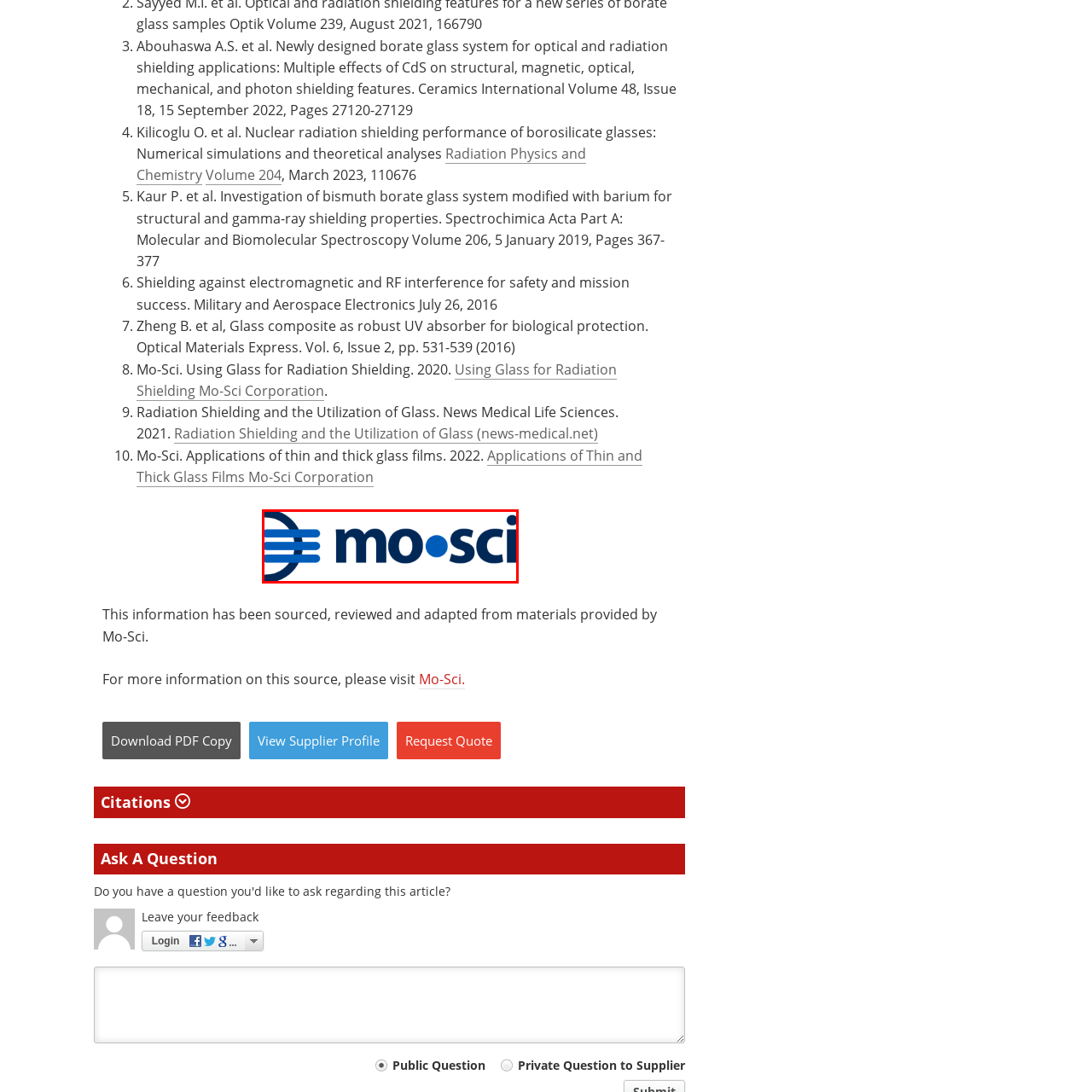Focus on the area highlighted by the red bounding box and give a thorough response to the following question, drawing from the image: What does the stylized graphic in the logo suggest?

The stylized graphic of lines and circles in the logo suggests innovation and progress in scientific advancements, which is in line with the company's commitment to providing high-quality materials and solutions in various applications.